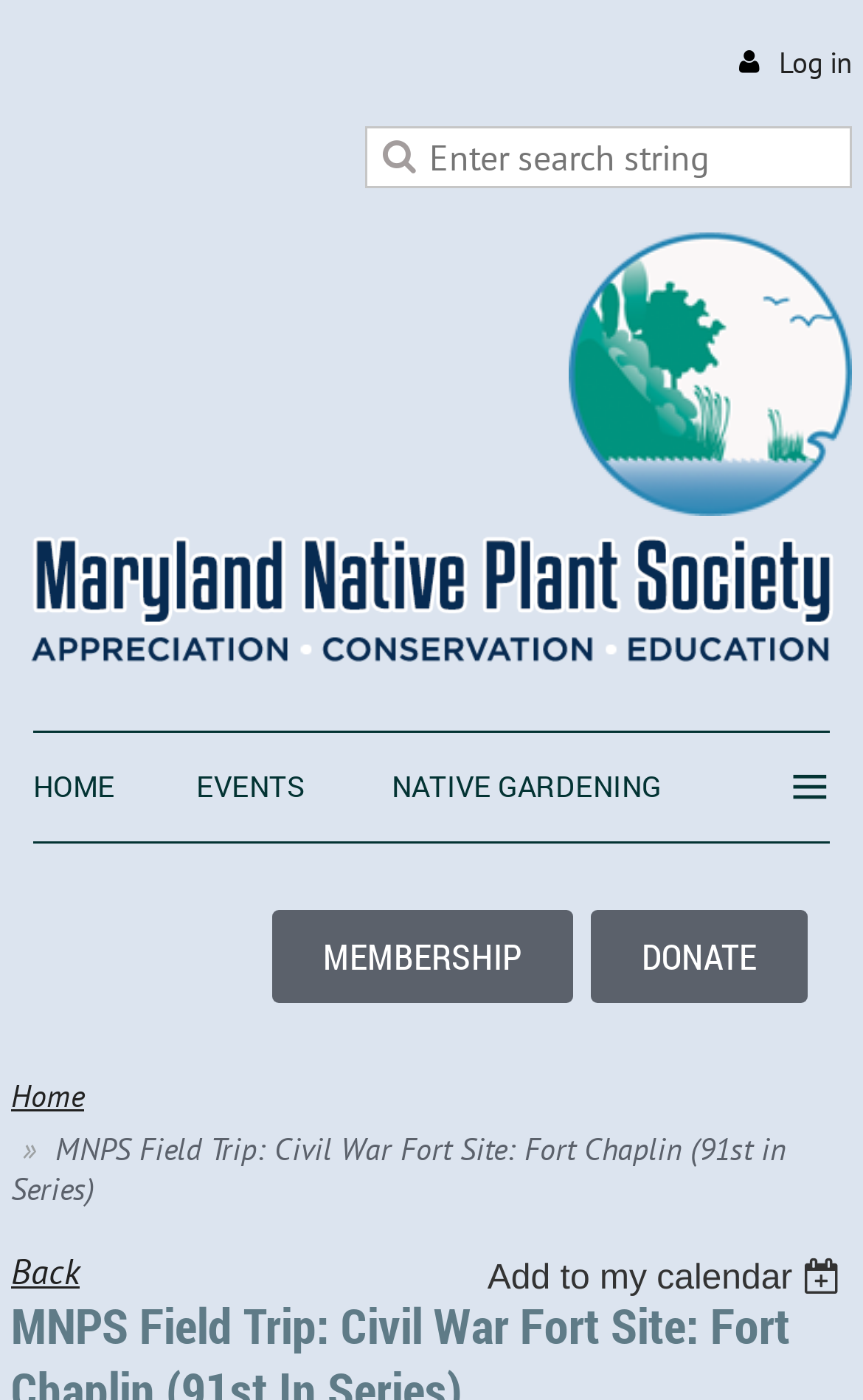Write an extensive caption that covers every aspect of the webpage.

The webpage is about the Maryland Native Plant Society, specifically featuring a field trip to a Civil War Fort Site: Fort Chaplin, which is the 91st in the series. 

At the top left corner, there is a login link and a search box. The login link is accompanied by an icon. 

Below the login link, there is a large header section that spans the entire width of the page. This section contains the title "The Maryland Native Plant Society" in the form of a link, accompanied by an image. The same title and image are repeated on the right side of the header section.

Underneath the header section, there is a navigation menu that consists of five links: "HOME", "EVENTS", "NATIVE GARDENING", and a symbol that resembles an equal sign. The menu is followed by another section that contains two links: "MEMBERSHIP" and "DONATE".

Further down the page, there is a prominent title that reads "MNPS Field Trip: Civil War Fort Site: Fort Chaplin (91st in Series)". Below this title, there are two links: "Home" and "Back".

At the bottom right corner of the page, there is a list box with a single option, "Add to my calendar", which is accompanied by an alert message.